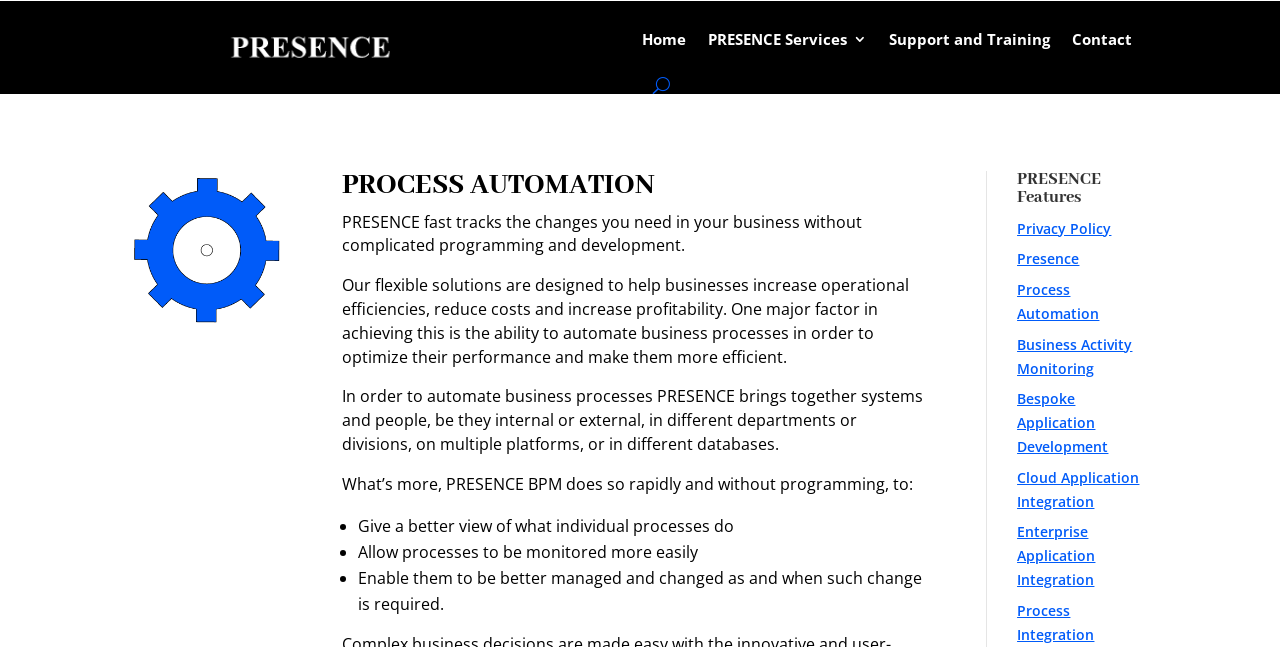Could you highlight the region that needs to be clicked to execute the instruction: "Click the Contact link"?

[0.838, 0.002, 0.885, 0.119]